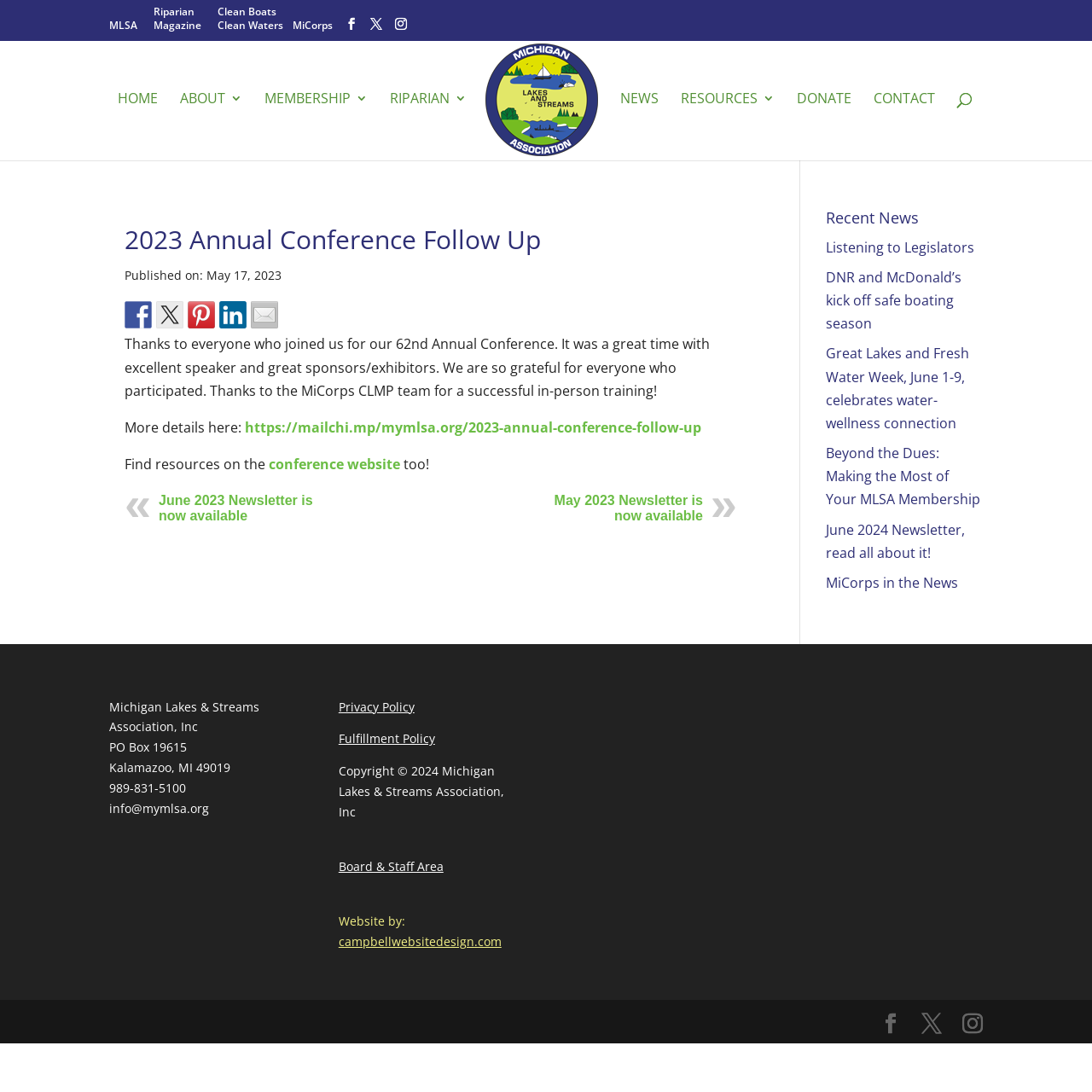Determine the bounding box of the UI component based on this description: "name="s" placeholder="Search …" title="Search for:"". The bounding box coordinates should be four float values between 0 and 1, i.e., [left, top, right, bottom].

[0.053, 0.037, 0.953, 0.039]